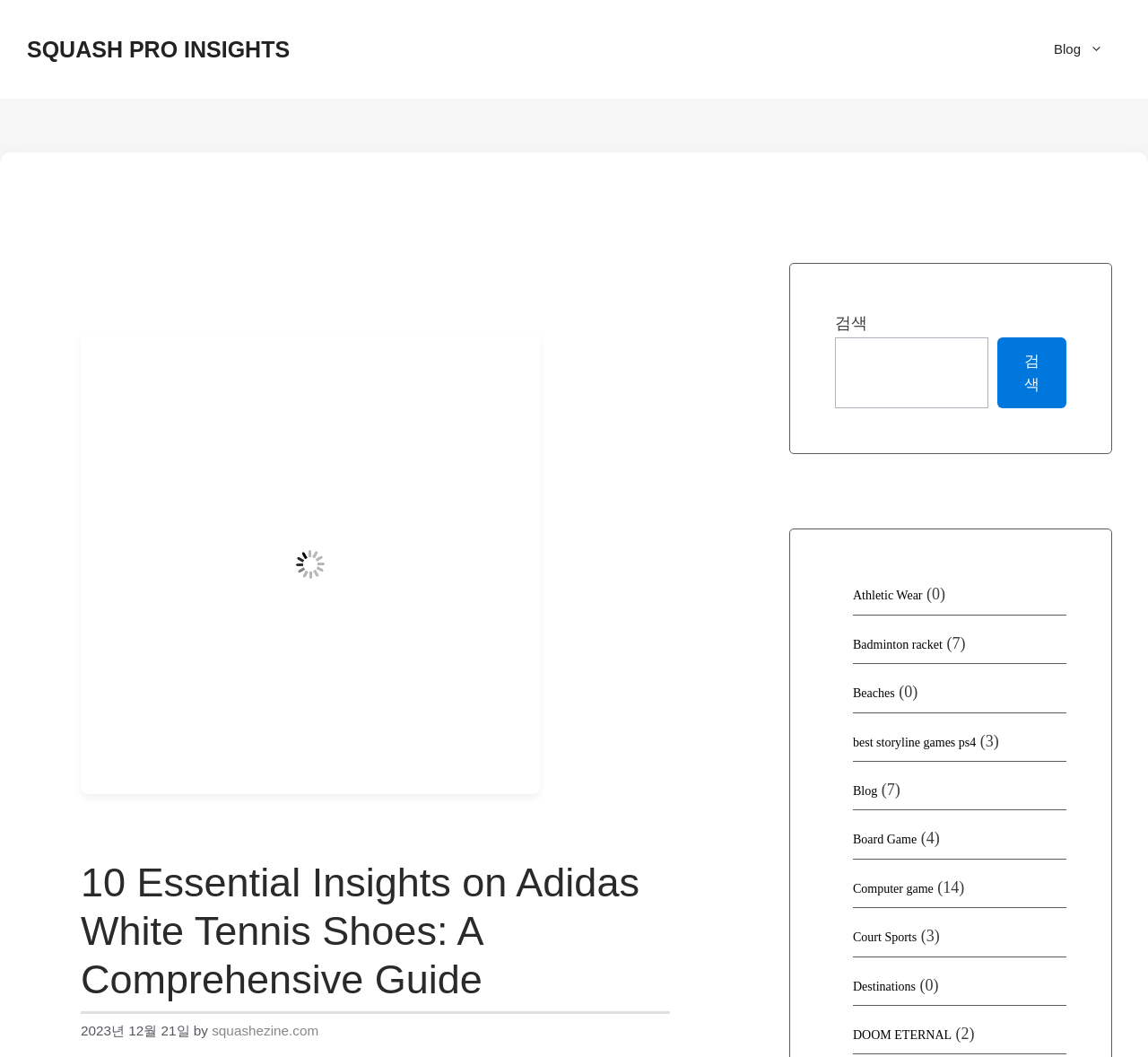Use a single word or phrase to respond to the question:
What is the category of the link 'Court Sports'?

Athletic Wear